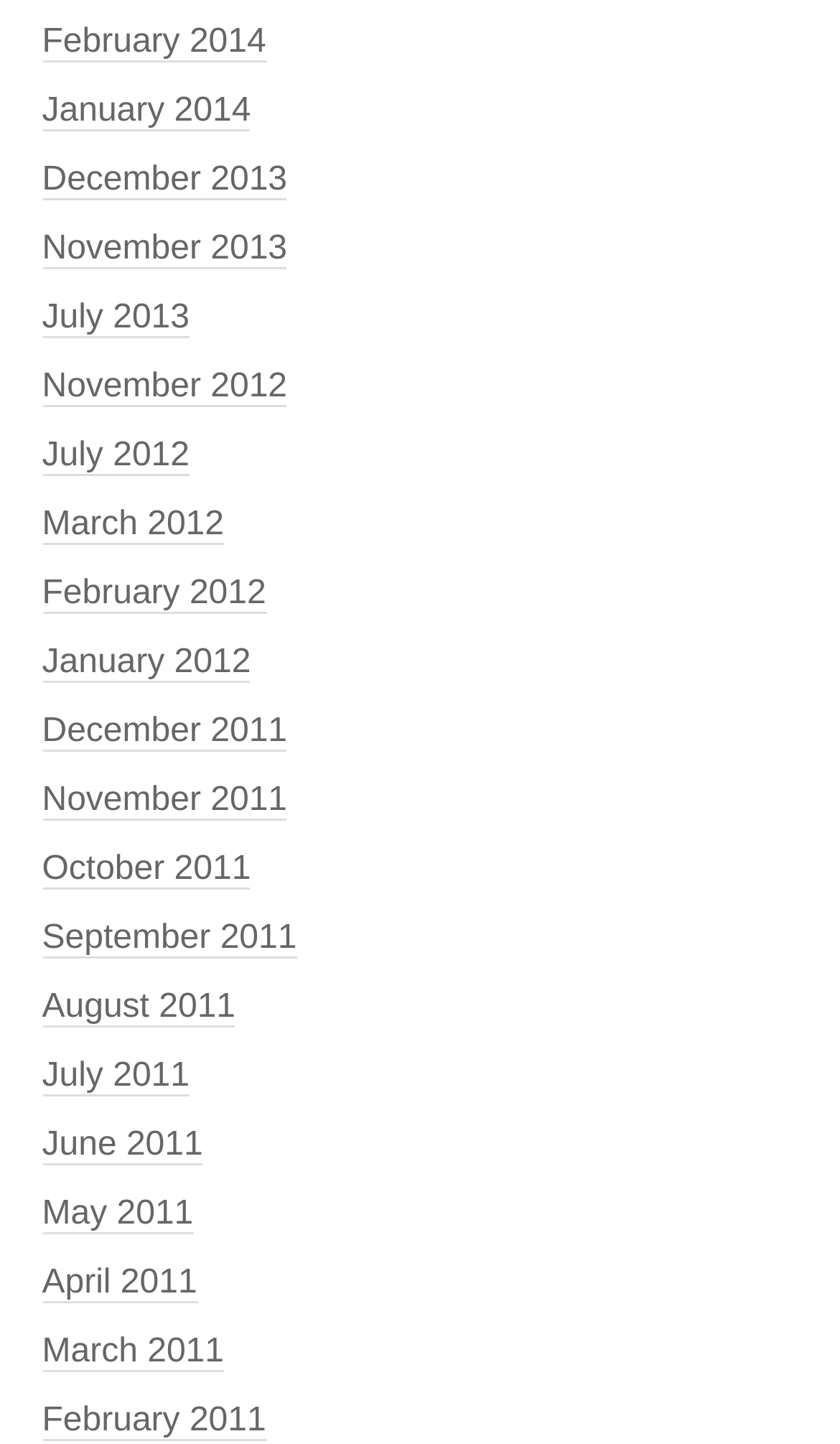Are there any months listed in 2010?
Refer to the image and provide a thorough answer to the question.

I examined the list of links and did not find any months listed in 2010.